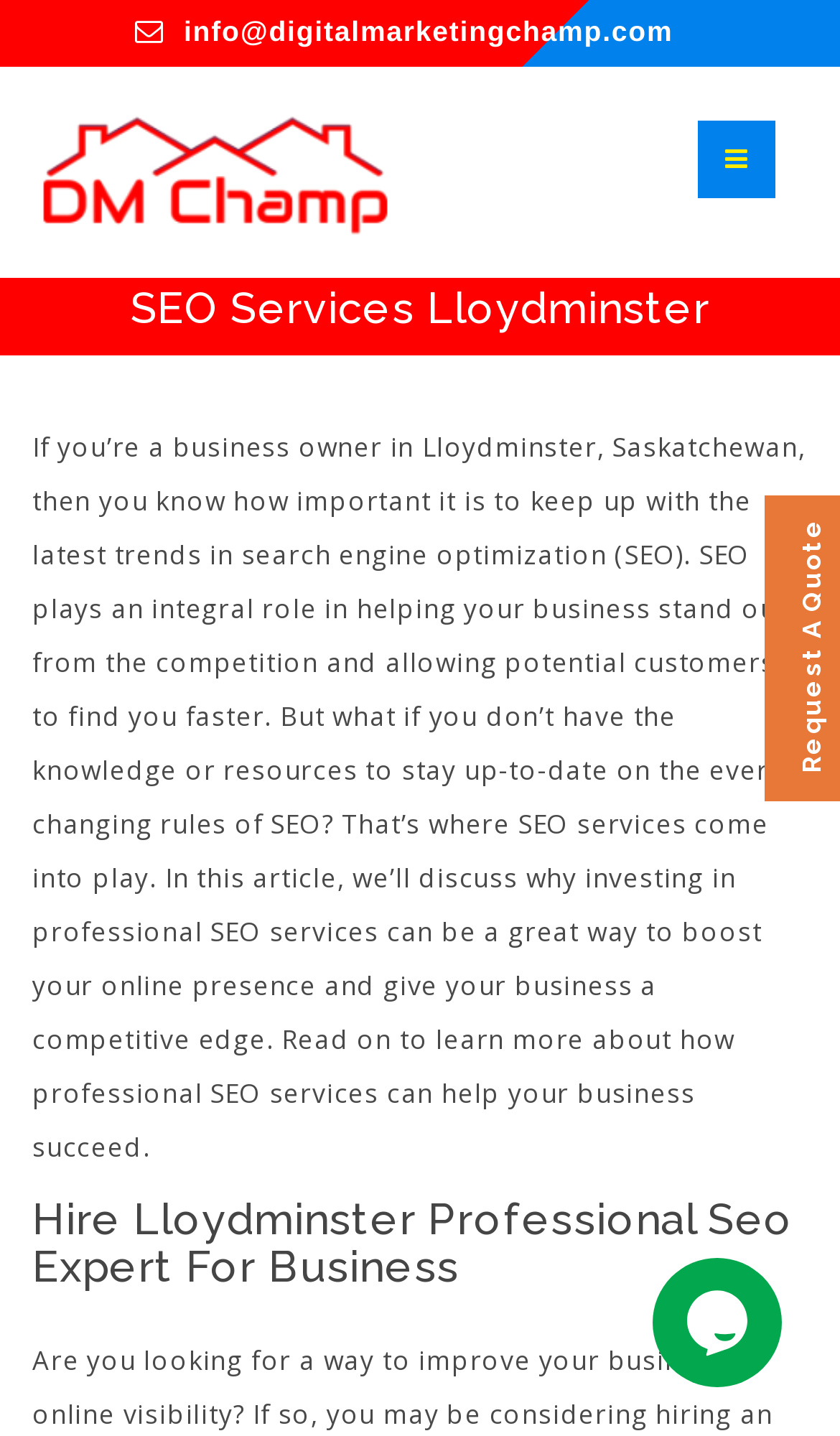Give a detailed account of the webpage.

The webpage is about SEO services in Lloydminster, Saskatchewan, and is titled "SEO Services Lloydminster - Digital Marketing Champ". At the top left corner, there is a logo of "DM Champ" with a link to the website. Next to the logo, there is a link to request a quote. On the top right corner, there is an email address "info@digitalmarketingchamp.com" with a small icon. 

Below the logo, there is a main heading "SEO Services Lloydminster" which is followed by a lengthy paragraph explaining the importance of SEO for businesses in Lloydminster. The paragraph discusses how SEO can help businesses stand out from the competition and attract potential customers. It also introduces the topic of professional SEO services and their benefits.

Further down, there is a subheading "Hire Lloydminster Professional Seo Expert For Business". At the bottom right corner, there is a chat widget iframe. There is also a small icon on the top right corner, possibly a social media link.